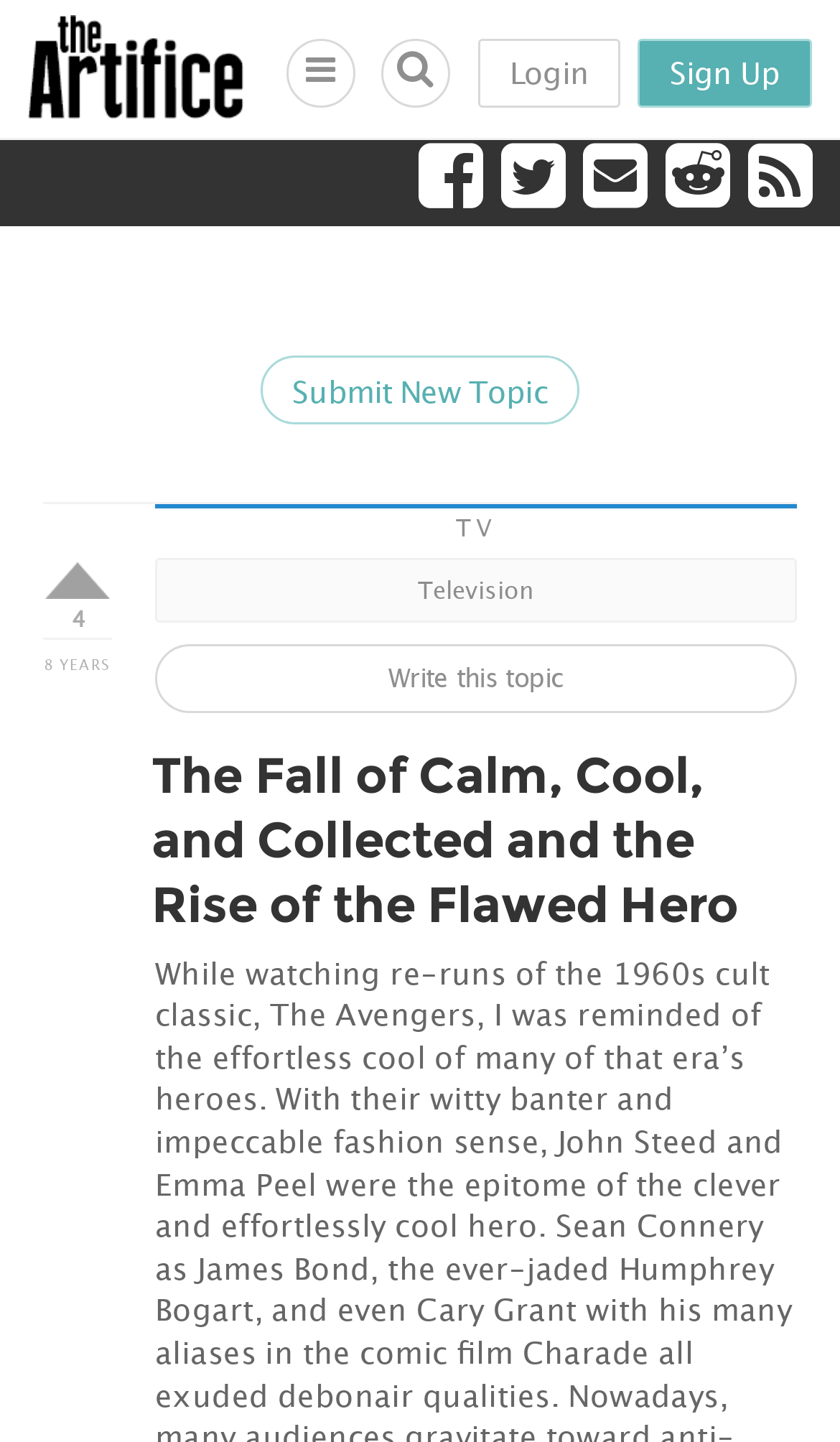Please identify the coordinates of the bounding box that should be clicked to fulfill this instruction: "View the topic 'The Fall of Calm, Cool, and Collected and the Rise of the Flawed Hero'".

[0.185, 0.385, 0.949, 0.651]